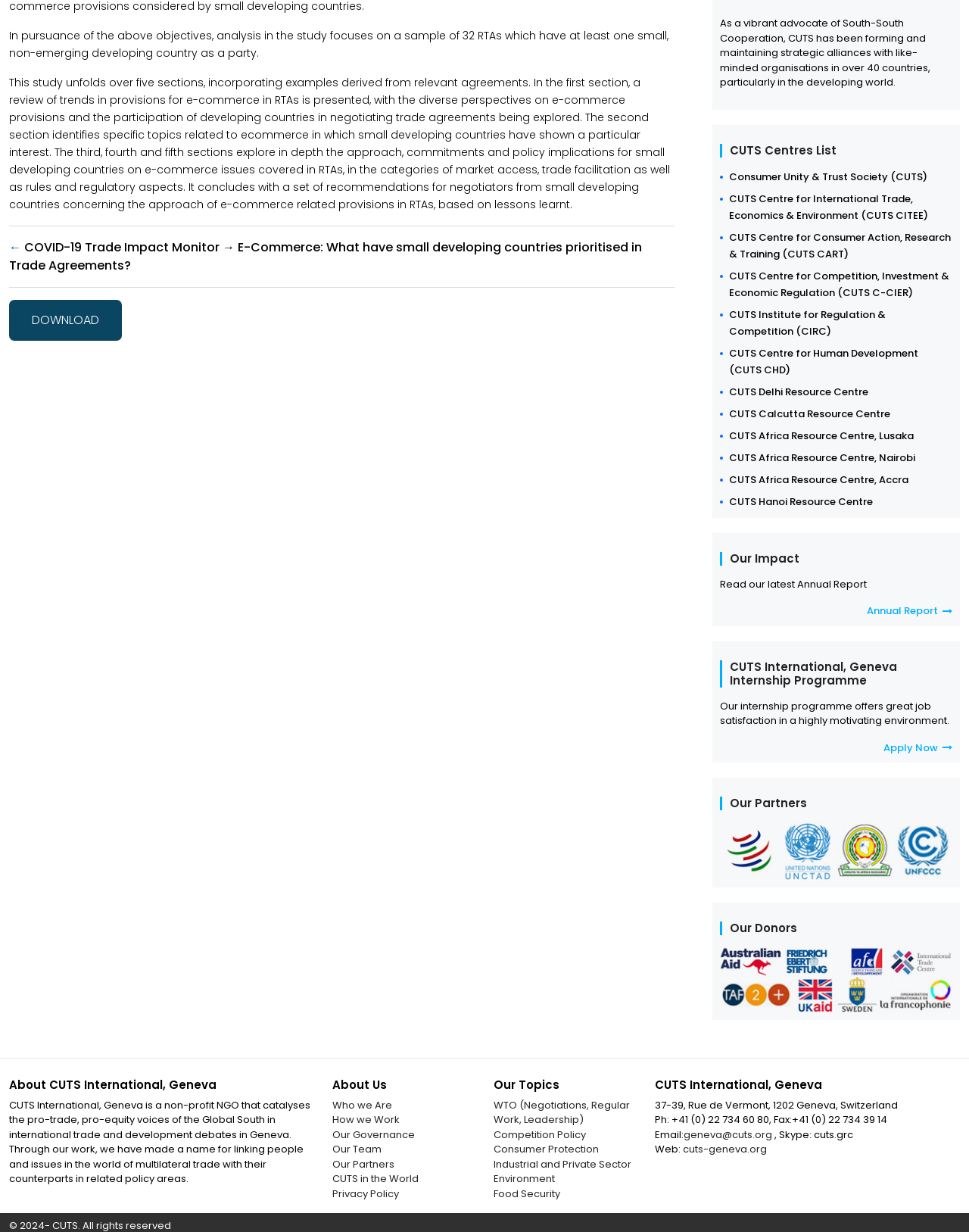Please specify the bounding box coordinates of the element that should be clicked to execute the given instruction: 'Explore CUTS Centres List'. Ensure the coordinates are four float numbers between 0 and 1, expressed as [left, top, right, bottom].

[0.743, 0.117, 0.983, 0.128]